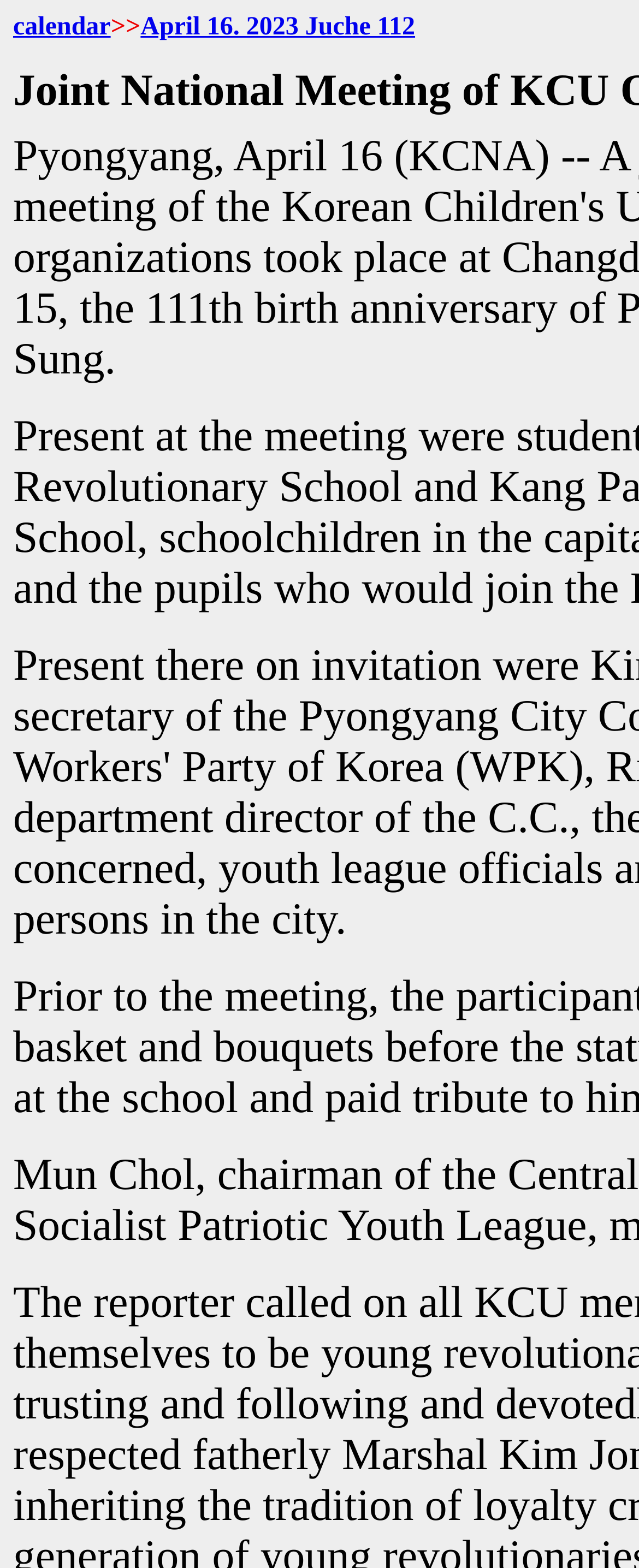Provide the bounding box coordinates of the HTML element this sentence describes: "Log in Log in". The bounding box coordinates consist of four float numbers between 0 and 1, i.e., [left, top, right, bottom].

None